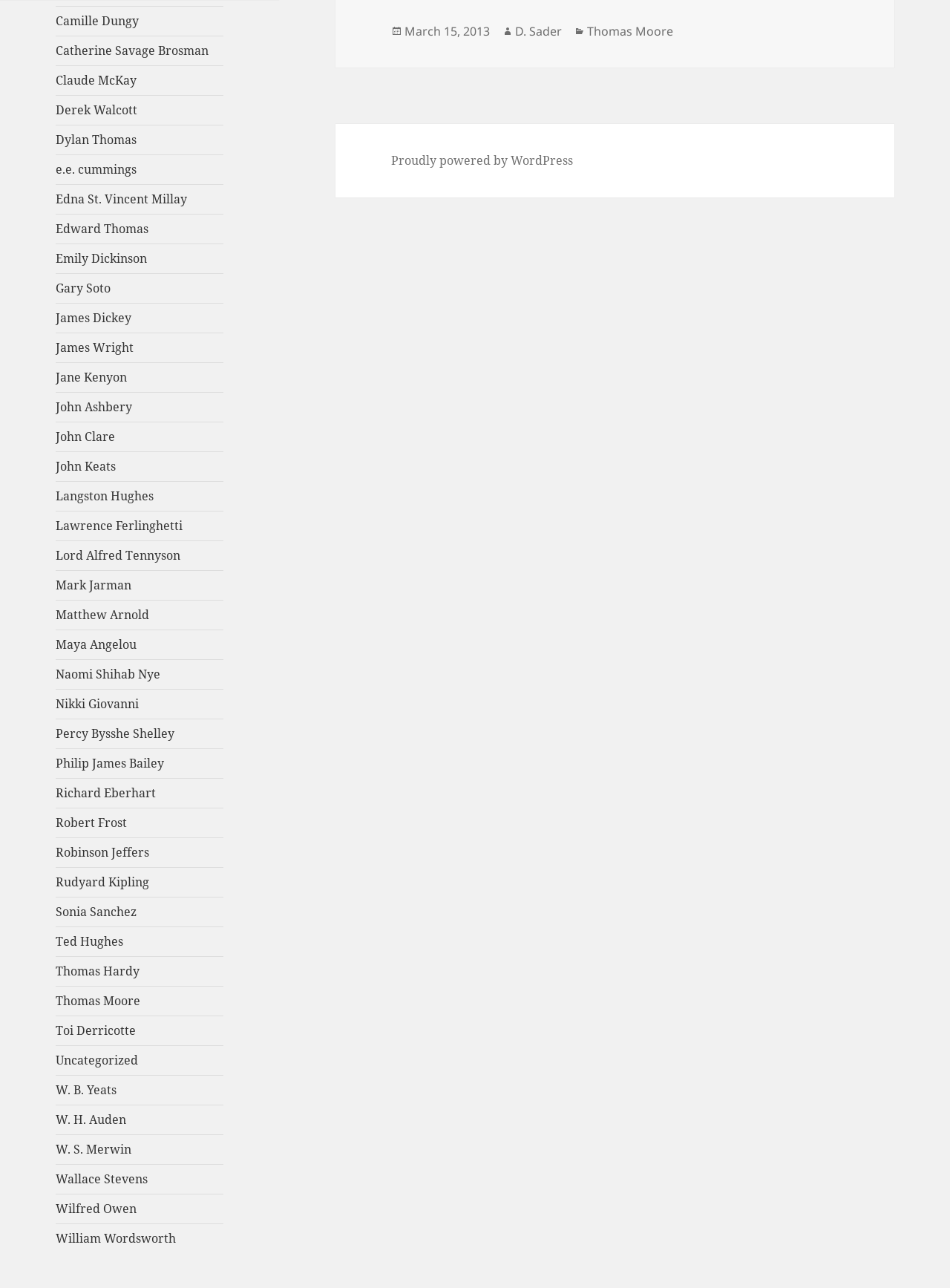Who is the author of the post?
Use the information from the image to give a detailed answer to the question.

I looked for a section with author information and found a link with the text 'D. Sader'. This is likely the author of the post, so I answered accordingly.